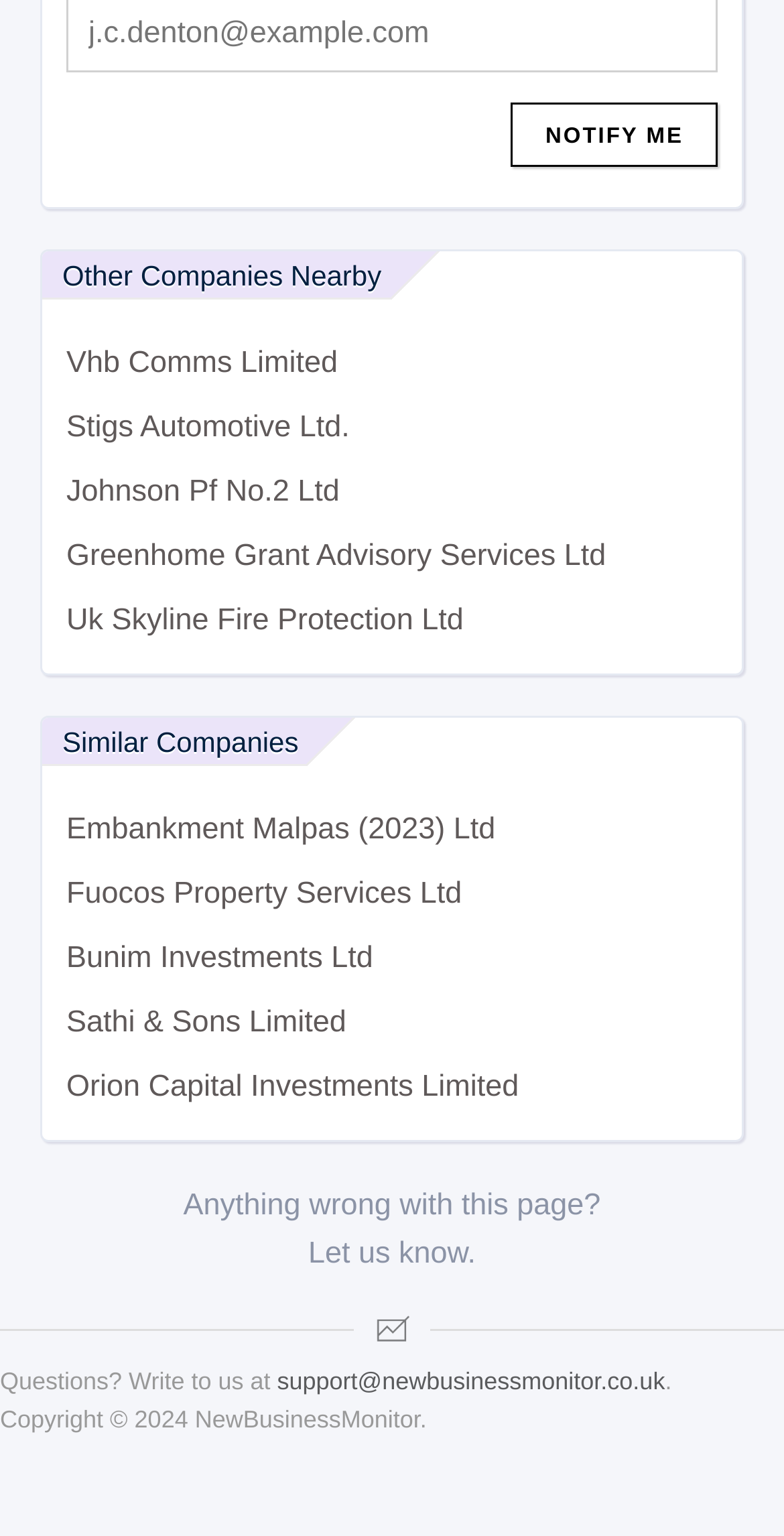Provide the bounding box coordinates for the specified HTML element described in this description: "Notify Me". The coordinates should be four float numbers ranging from 0 to 1, in the format [left, top, right, bottom].

[0.652, 0.067, 0.915, 0.109]